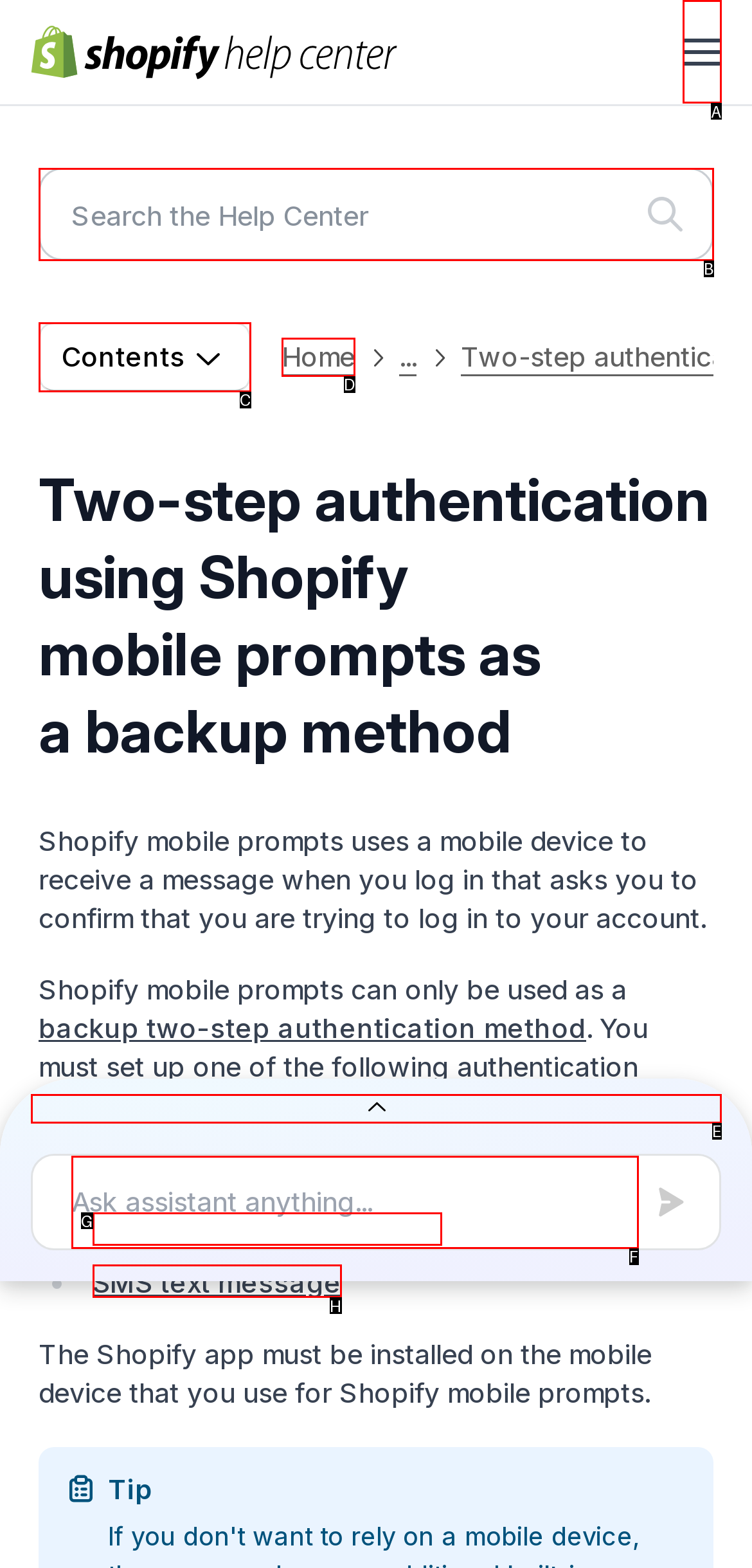Identify the correct UI element to click for this instruction: Click the menu button
Respond with the appropriate option's letter from the provided choices directly.

A